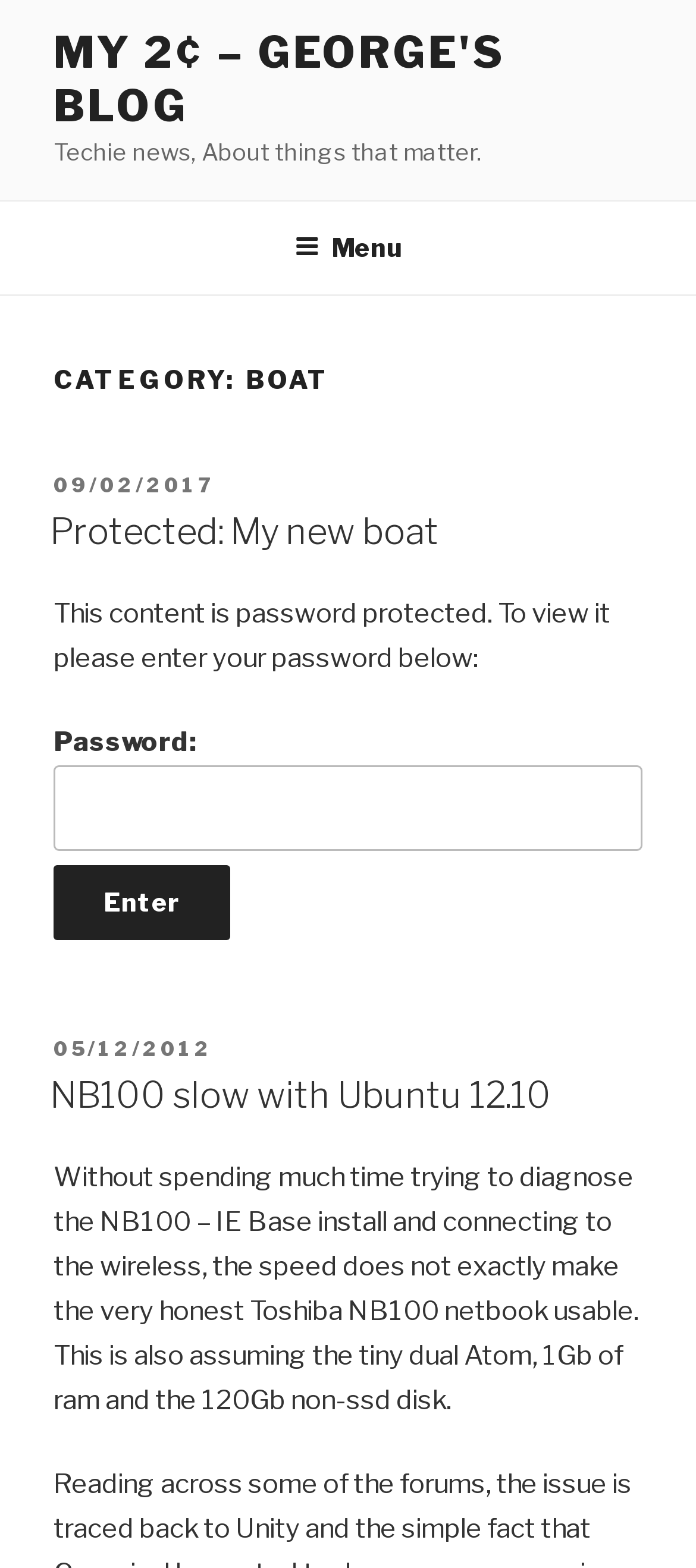Specify the bounding box coordinates of the element's region that should be clicked to achieve the following instruction: "Click the top menu button". The bounding box coordinates consist of four float numbers between 0 and 1, in the format [left, top, right, bottom].

[0.386, 0.129, 0.614, 0.185]